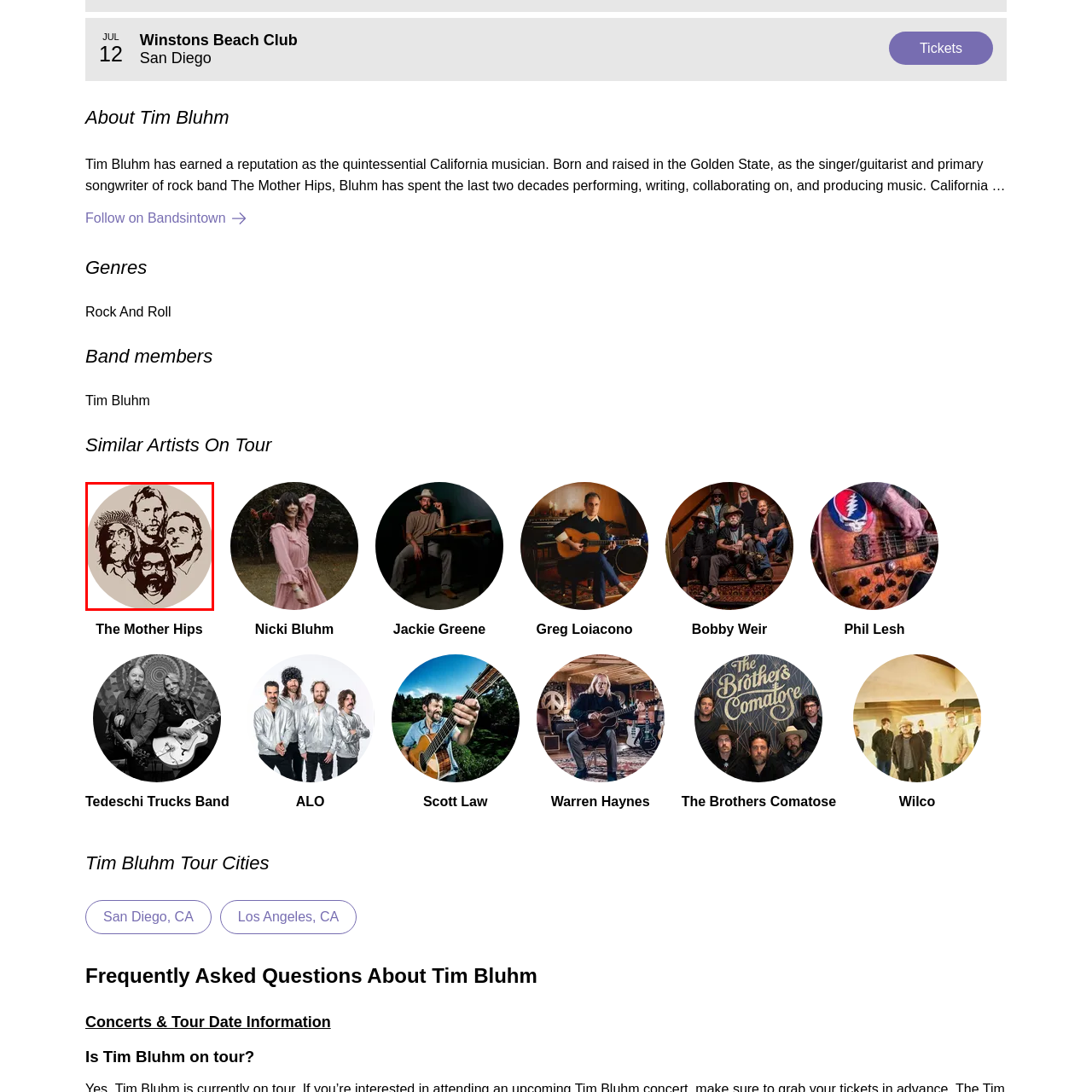Look closely at the part of the image inside the red bounding box, then respond in a word or phrase: How many band members are depicted in the illustration?

Four